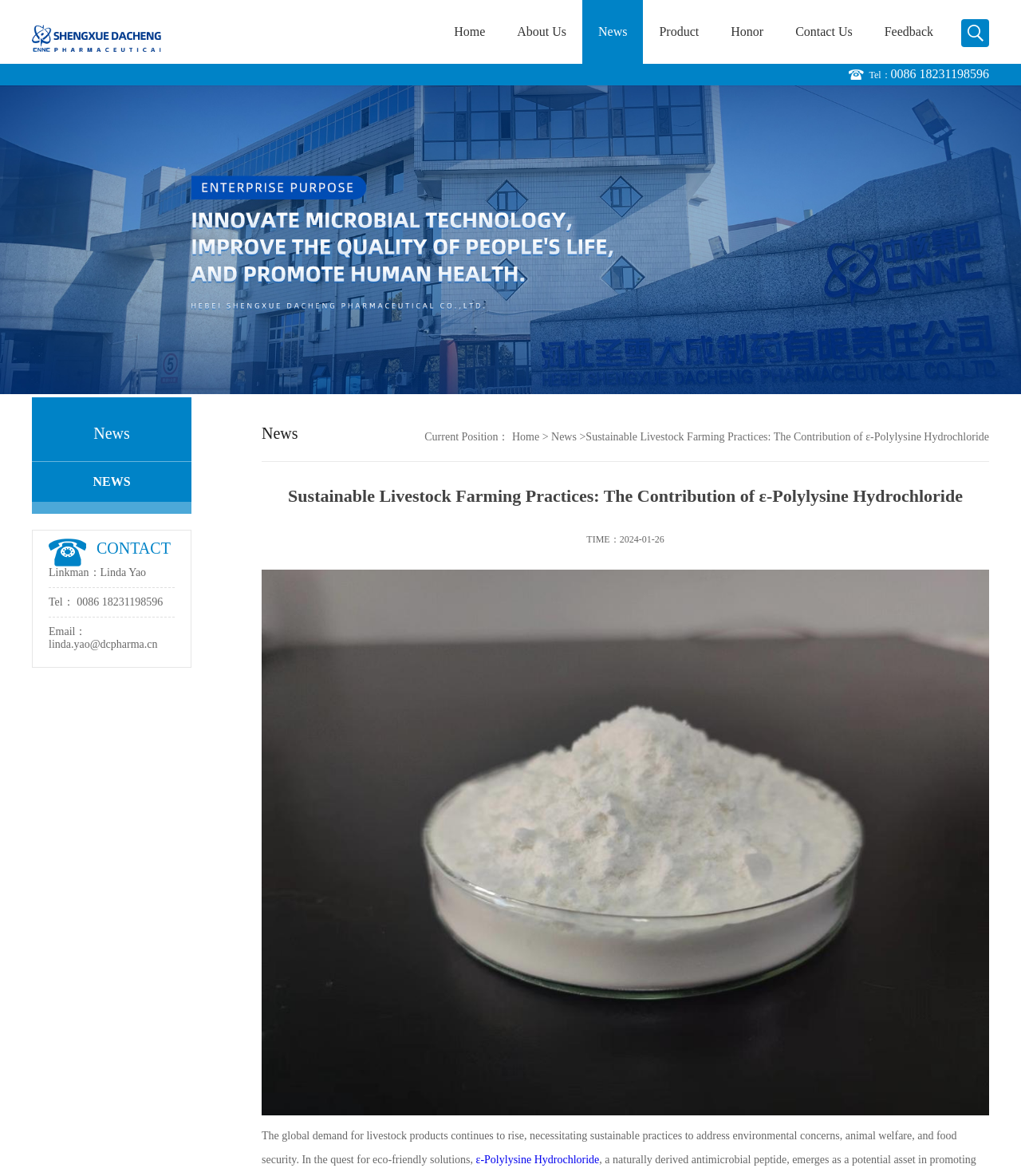Find the bounding box coordinates of the element I should click to carry out the following instruction: "Click NEWS".

[0.031, 0.393, 0.188, 0.426]